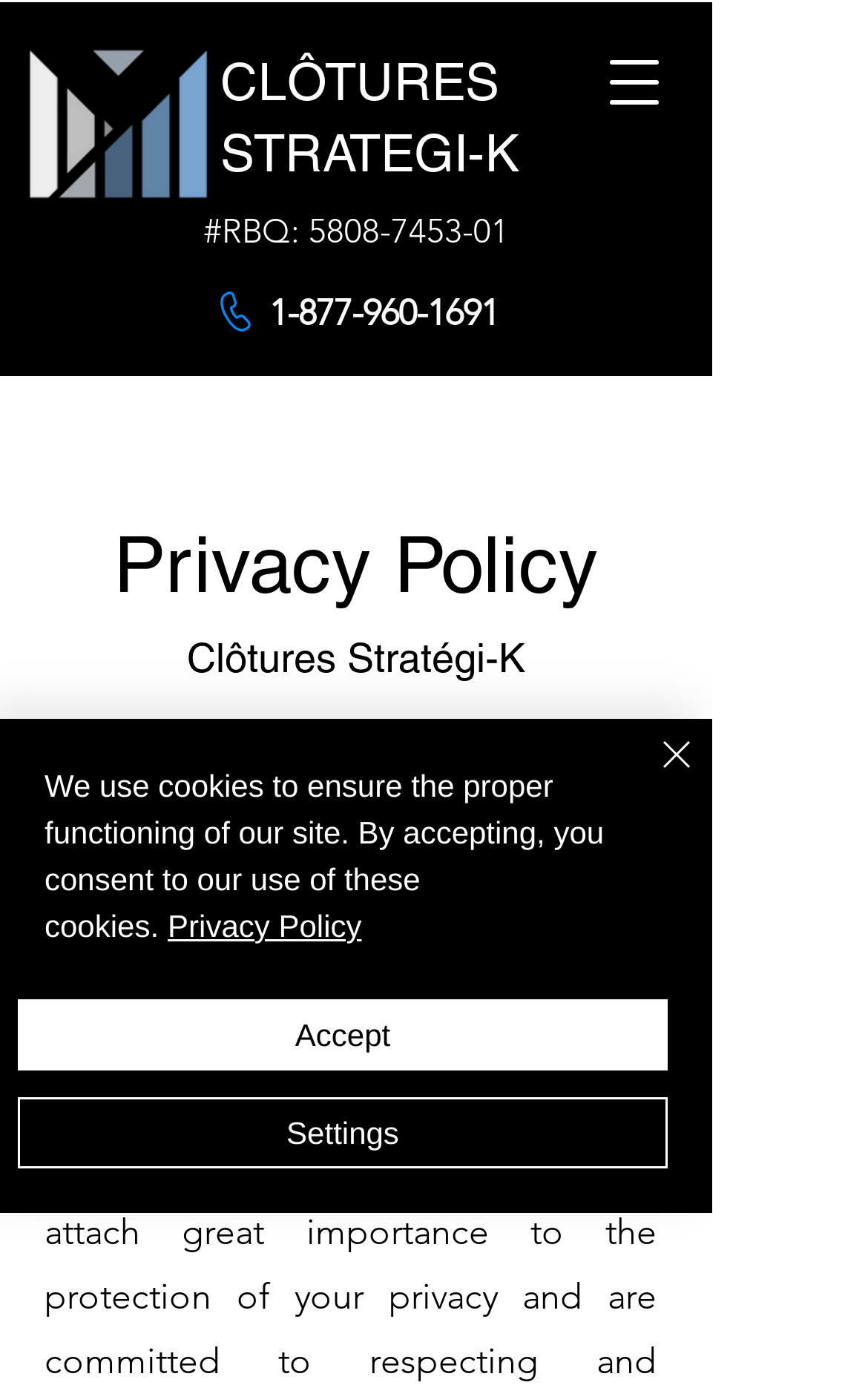Provide a single word or phrase answer to the question: 
Is there a navigation menu?

Yes